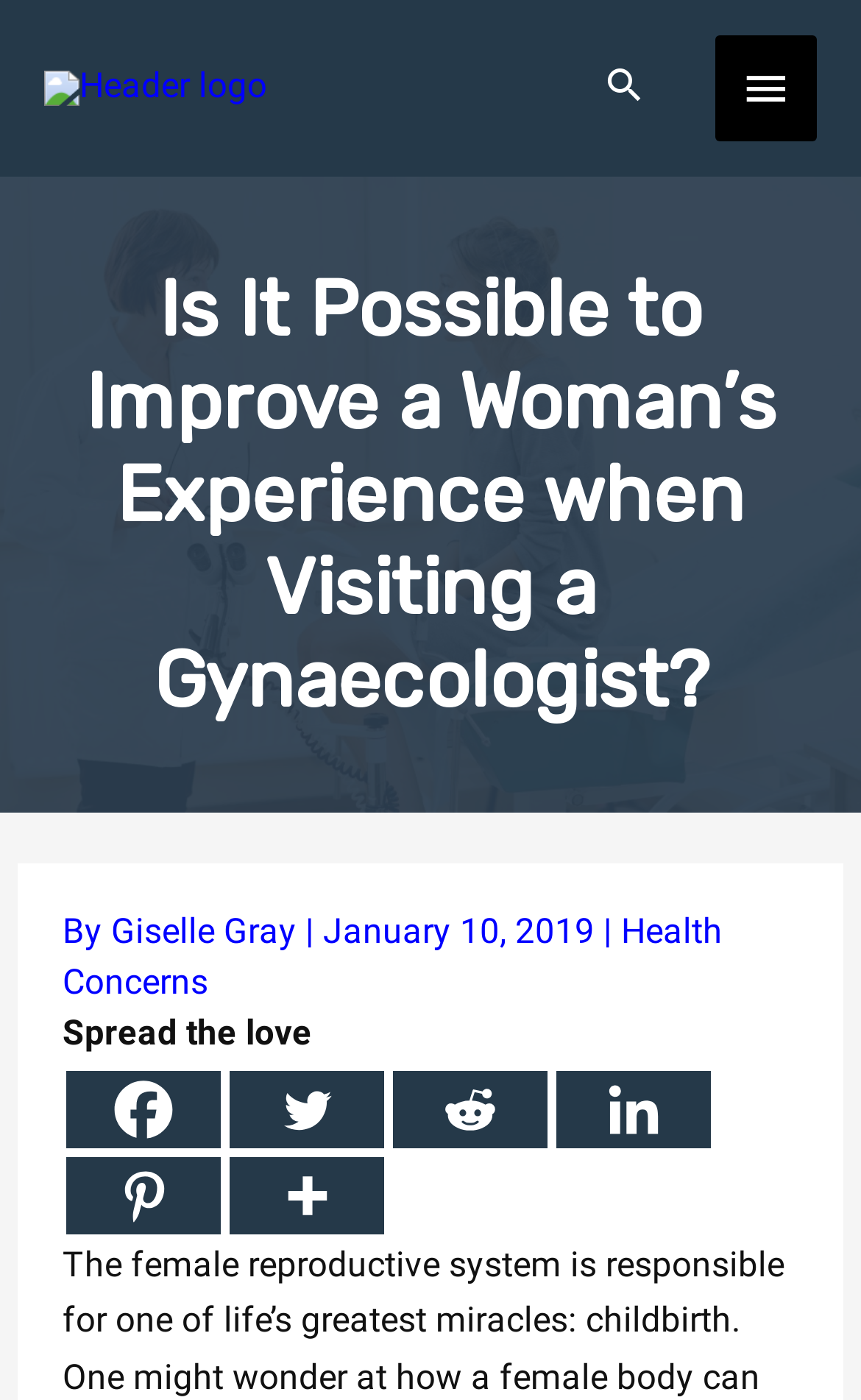What social media platforms are available for sharing?
Please respond to the question with a detailed and informative answer.

The social media platforms available for sharing can be determined by looking at the icons and links below the article, which include Facebook, Twitter, Reddit, Linkedin, Pinterest, and a 'More' option.